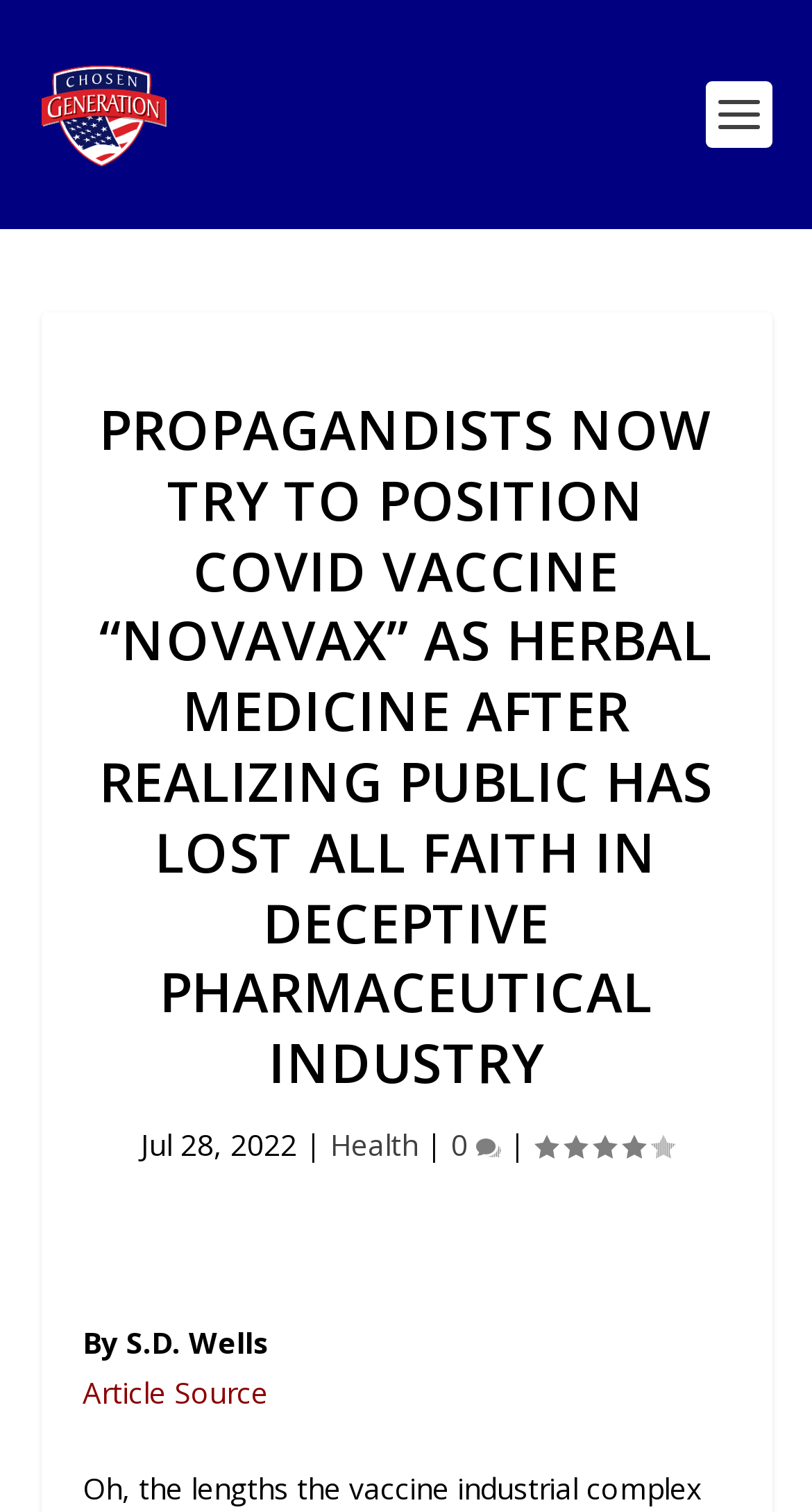Please examine the image and answer the question with a detailed explanation:
What is the date of the article?

I found the answer by looking at the StaticText element with the text 'Jul 28, 2022' which is likely the date of the article.